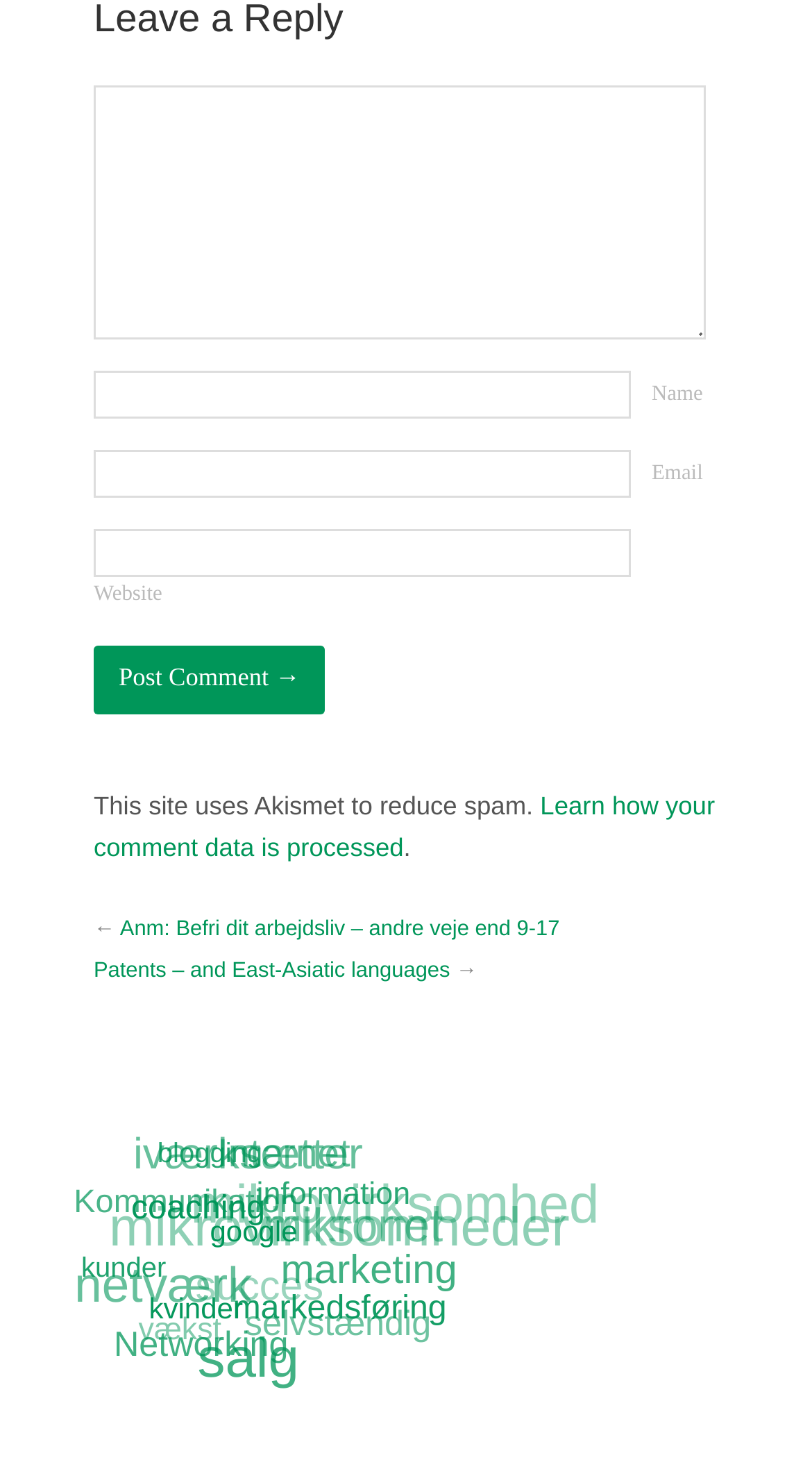How many textboxes are there on the webpage?
Please respond to the question with a detailed and thorough explanation.

There are three textboxes on the webpage, each with a different label: 'Name', 'Email', and 'Website'. They are likely used to enter information for submitting a comment.